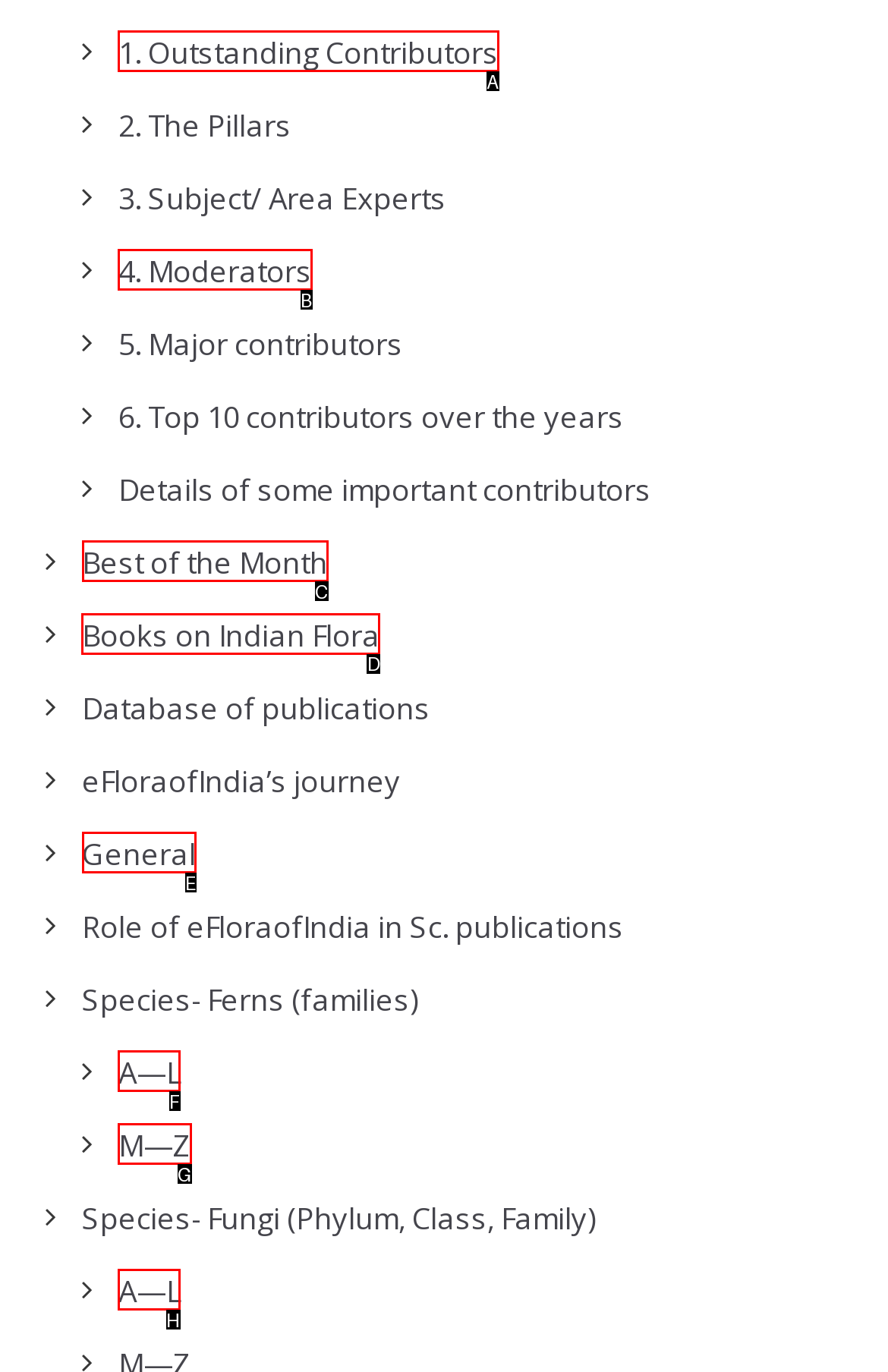Pick the option that should be clicked to perform the following task: Explore books on Indian flora
Answer with the letter of the selected option from the available choices.

D